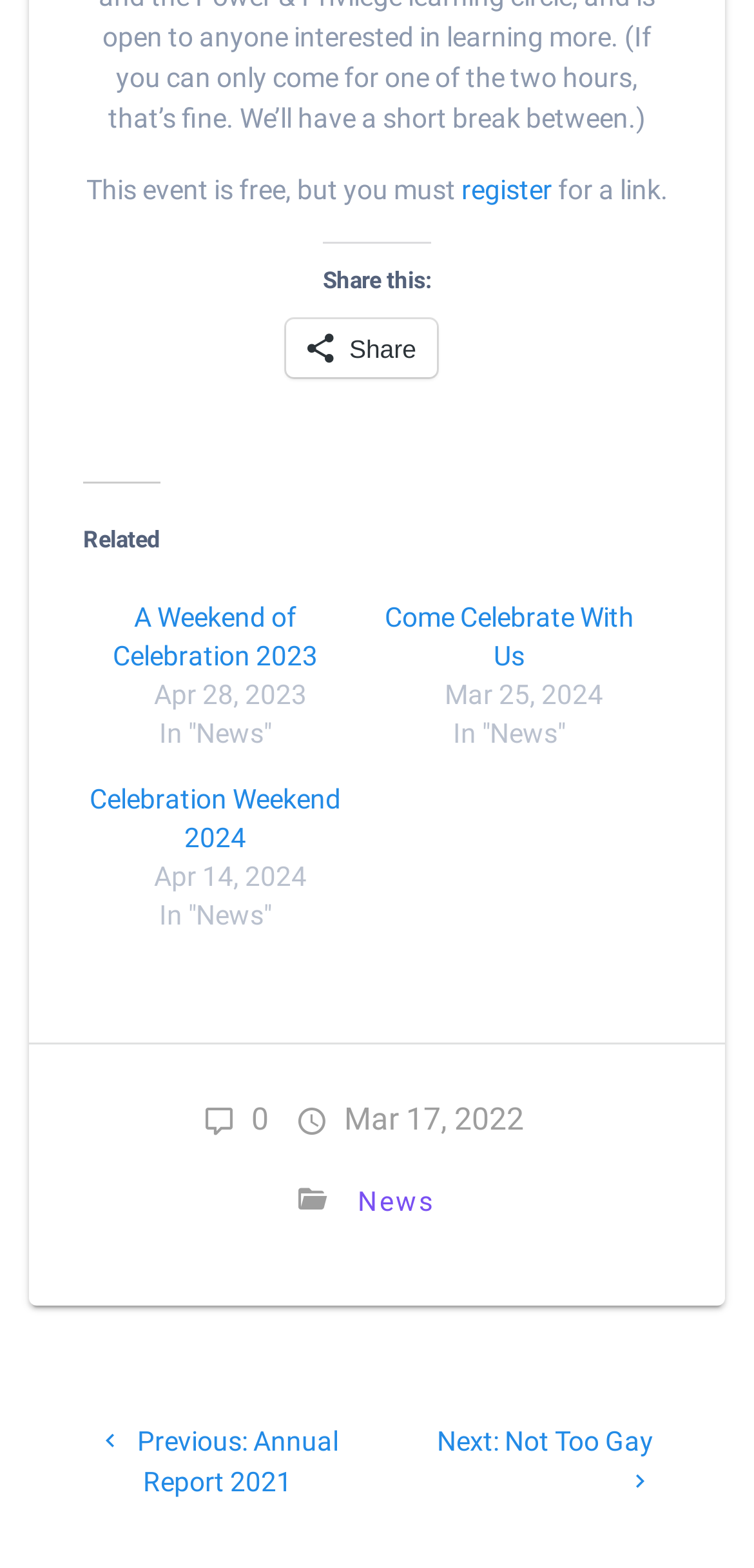Find the bounding box of the UI element described as: "Come Celebrate With Us". The bounding box coordinates should be given as four float values between 0 and 1, i.e., [left, top, right, bottom].

[0.51, 0.342, 0.841, 0.386]